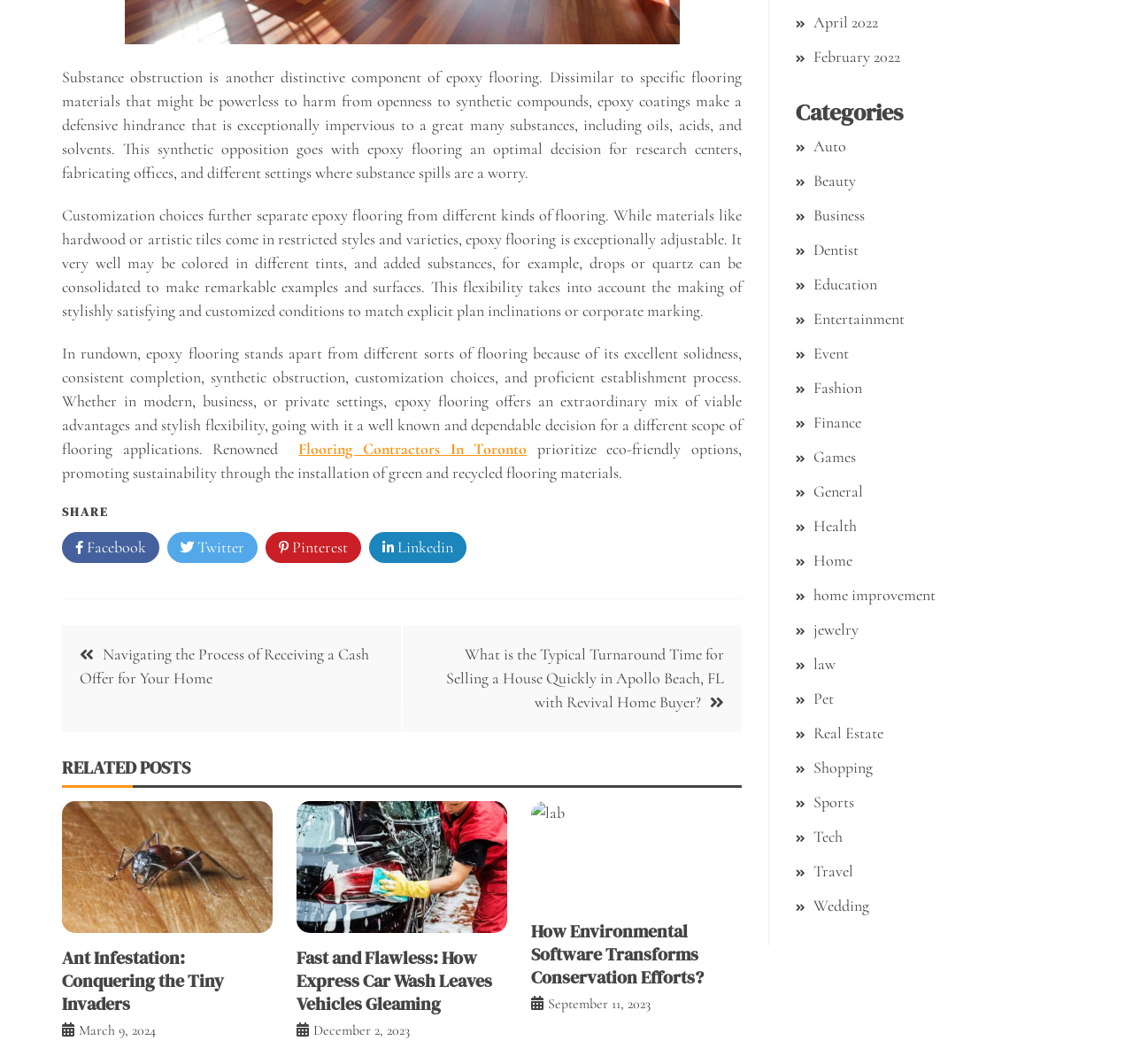Find the bounding box coordinates of the clickable element required to execute the following instruction: "Click on 'Flooring Contractors In Toronto'". Provide the coordinates as four float numbers between 0 and 1, i.e., [left, top, right, bottom].

[0.264, 0.412, 0.465, 0.431]